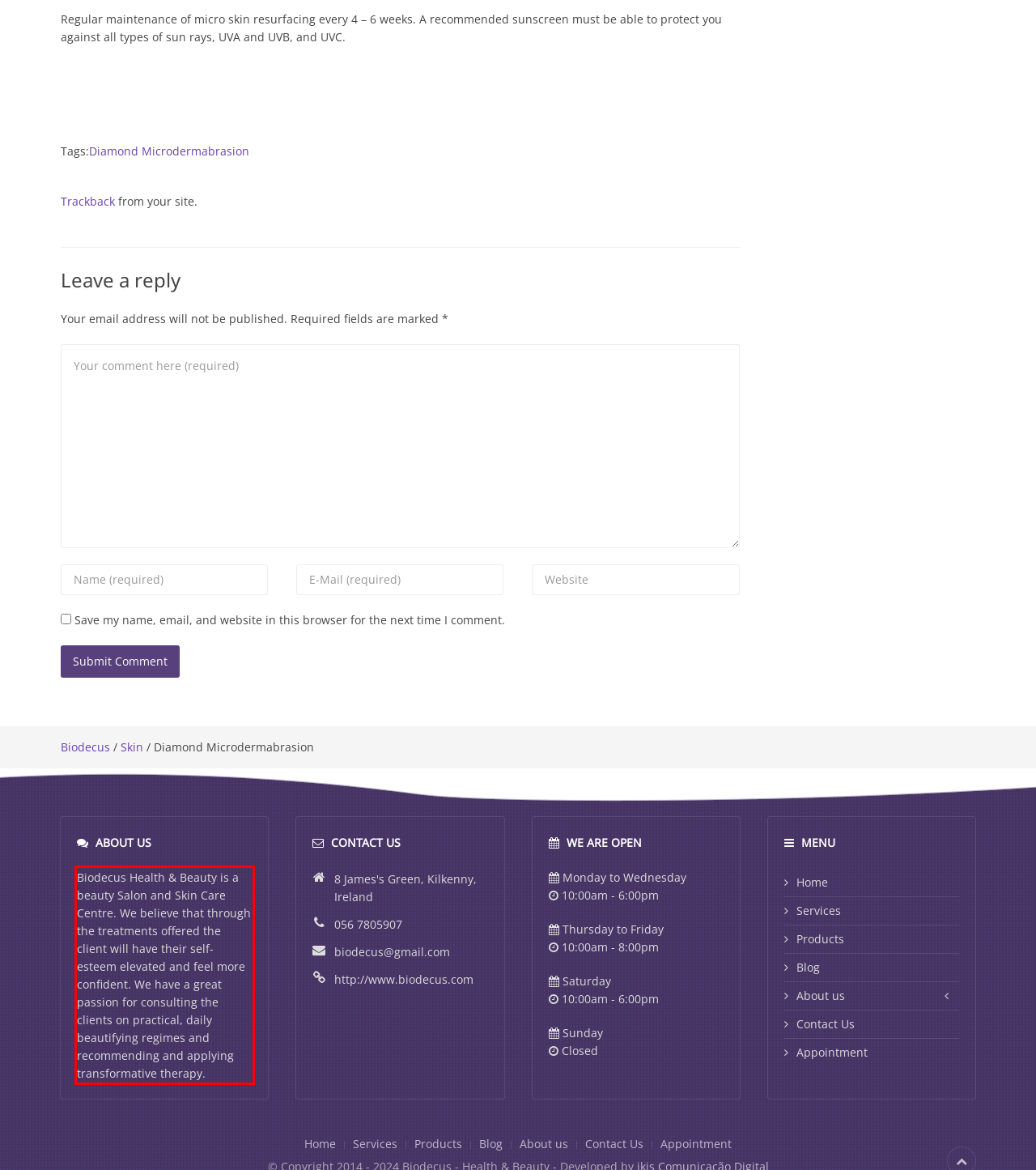Review the screenshot of the webpage and recognize the text inside the red rectangle bounding box. Provide the extracted text content.

Biodecus Health & Beauty is a beauty Salon and Skin Care Centre. We believe that through the treatments offered the client will have their self-esteem elevated and feel more confident. We have a great passion for consulting the clients on practical, daily beautifying regimes and recommending and applying transformative therapy.